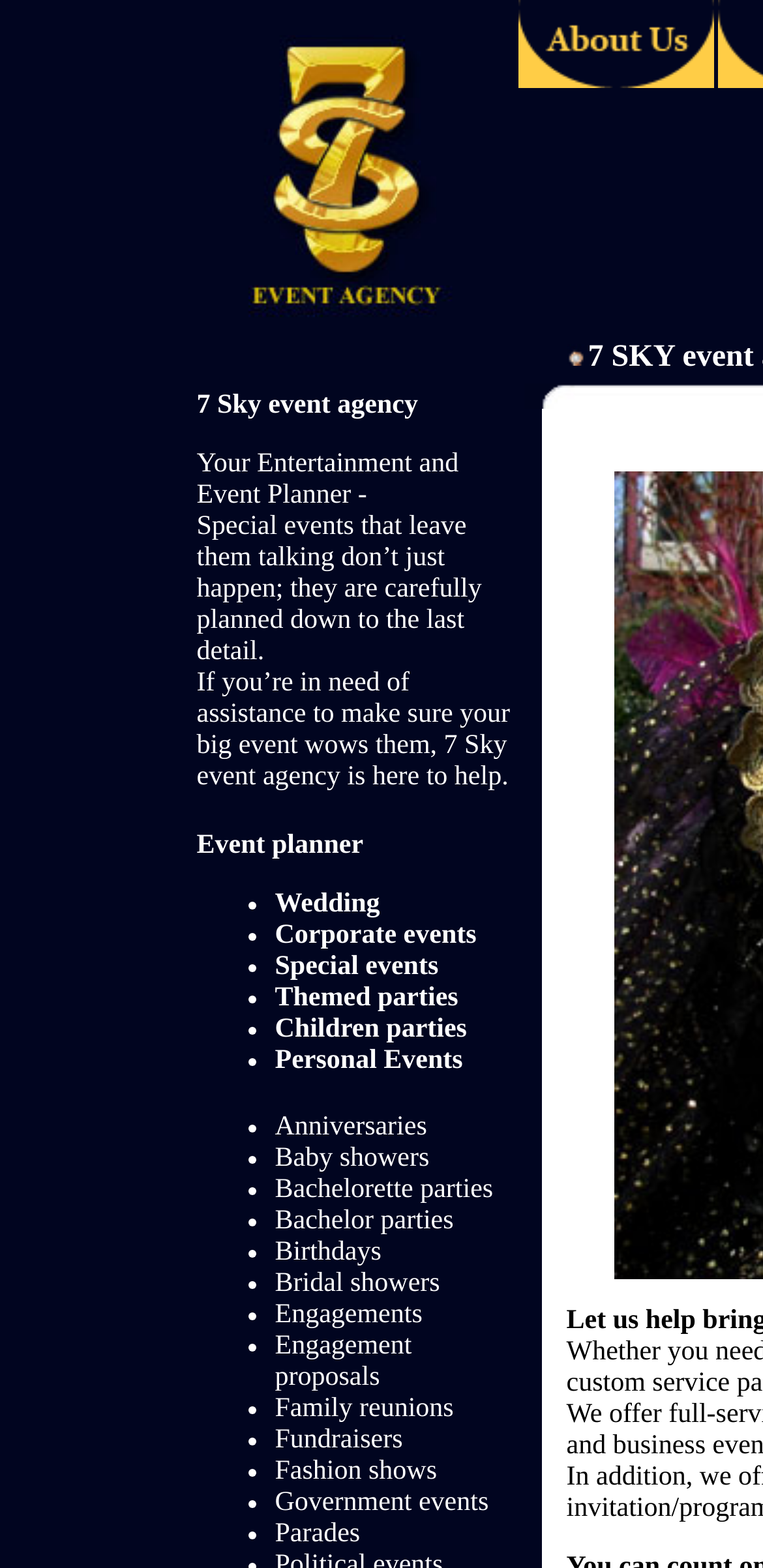Predict the bounding box of the UI element based on the description: "name="btn_home"". The coordinates should be four float numbers between 0 and 1, formatted as [left, top, right, bottom].

[0.679, 0.042, 0.936, 0.061]